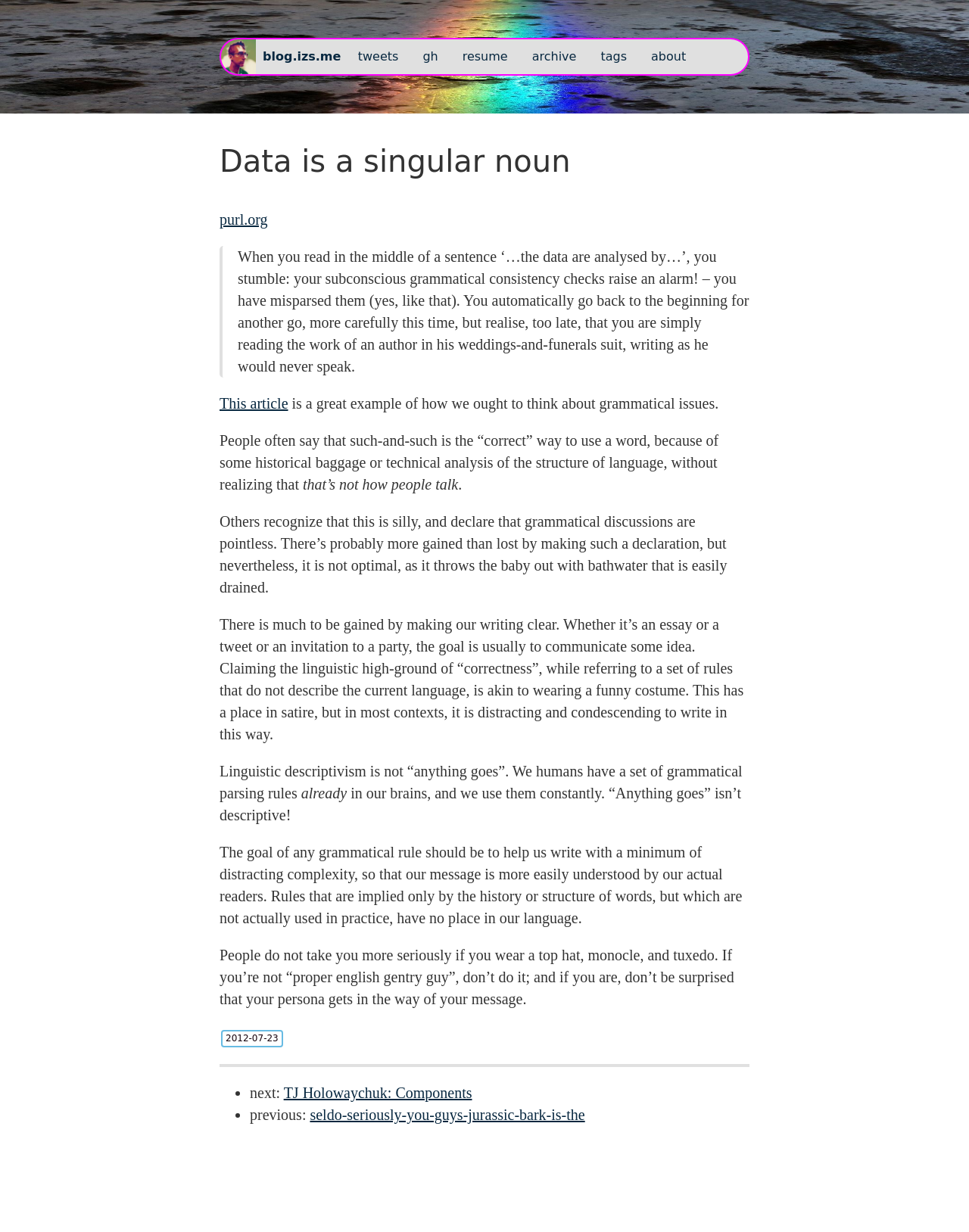What is the topic of the article?
Please provide a single word or phrase as the answer based on the screenshot.

Linguistic descriptivism